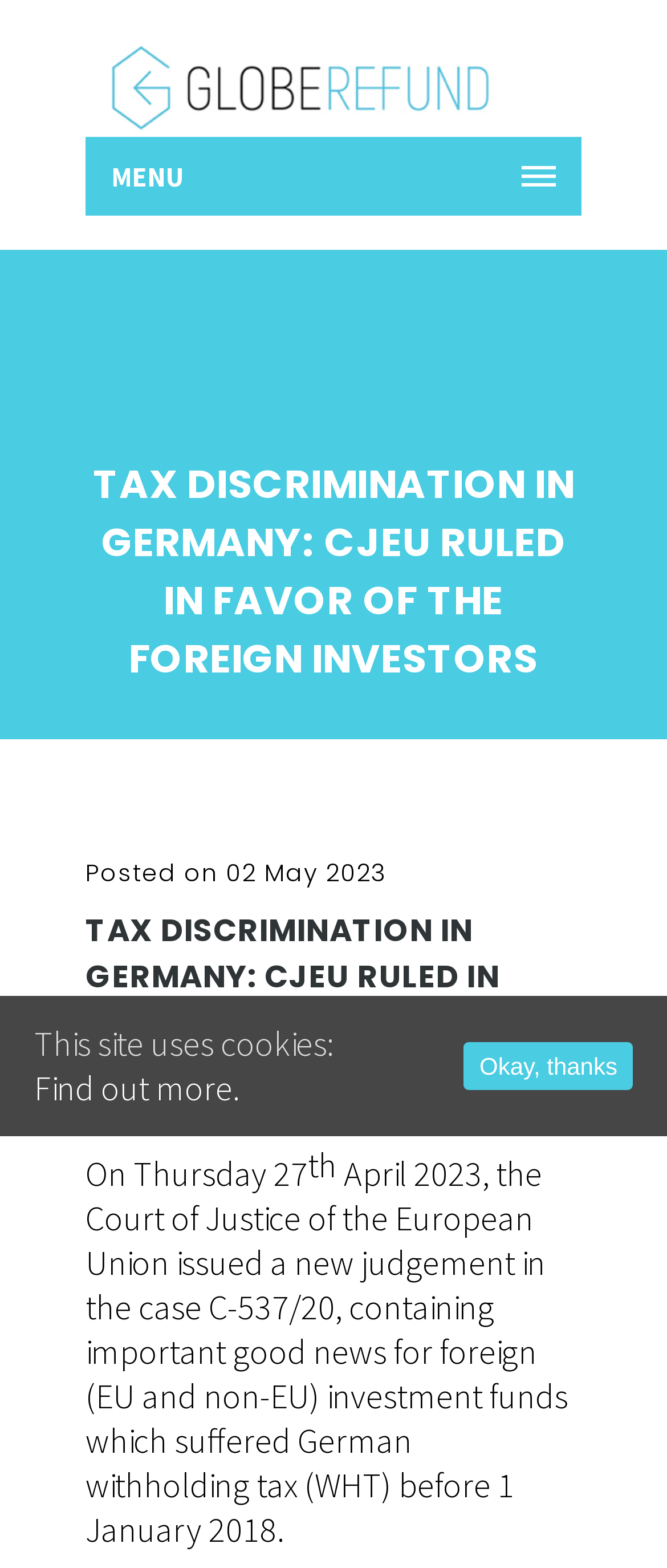What is the type of tax mentioned in the article?
Please utilize the information in the image to give a detailed response to the question.

The article mentions 'withholding tax' as the type of tax that foreign investment funds suffered in Germany.